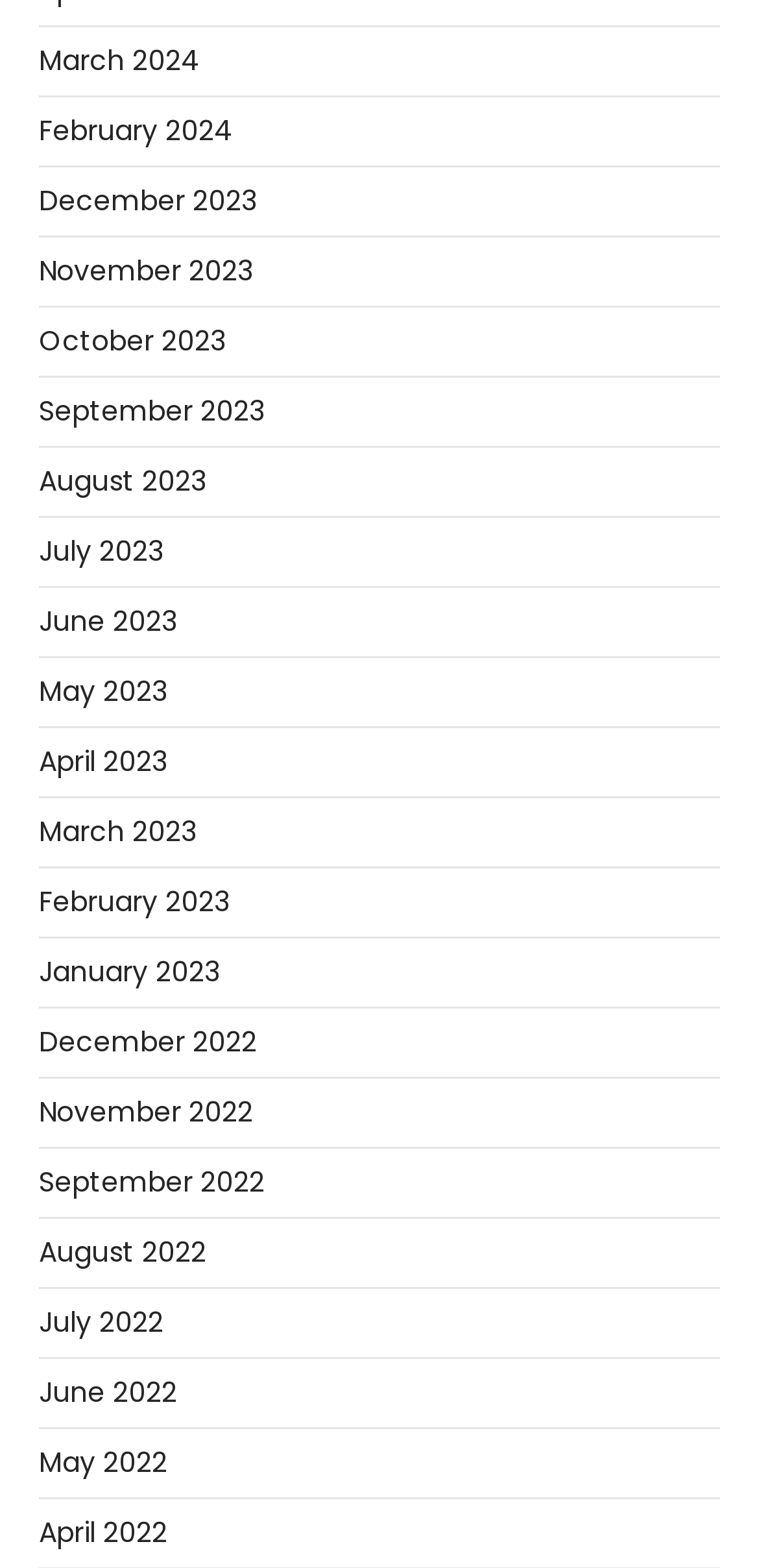Please find the bounding box coordinates of the section that needs to be clicked to achieve this instruction: "Read about the author".

None